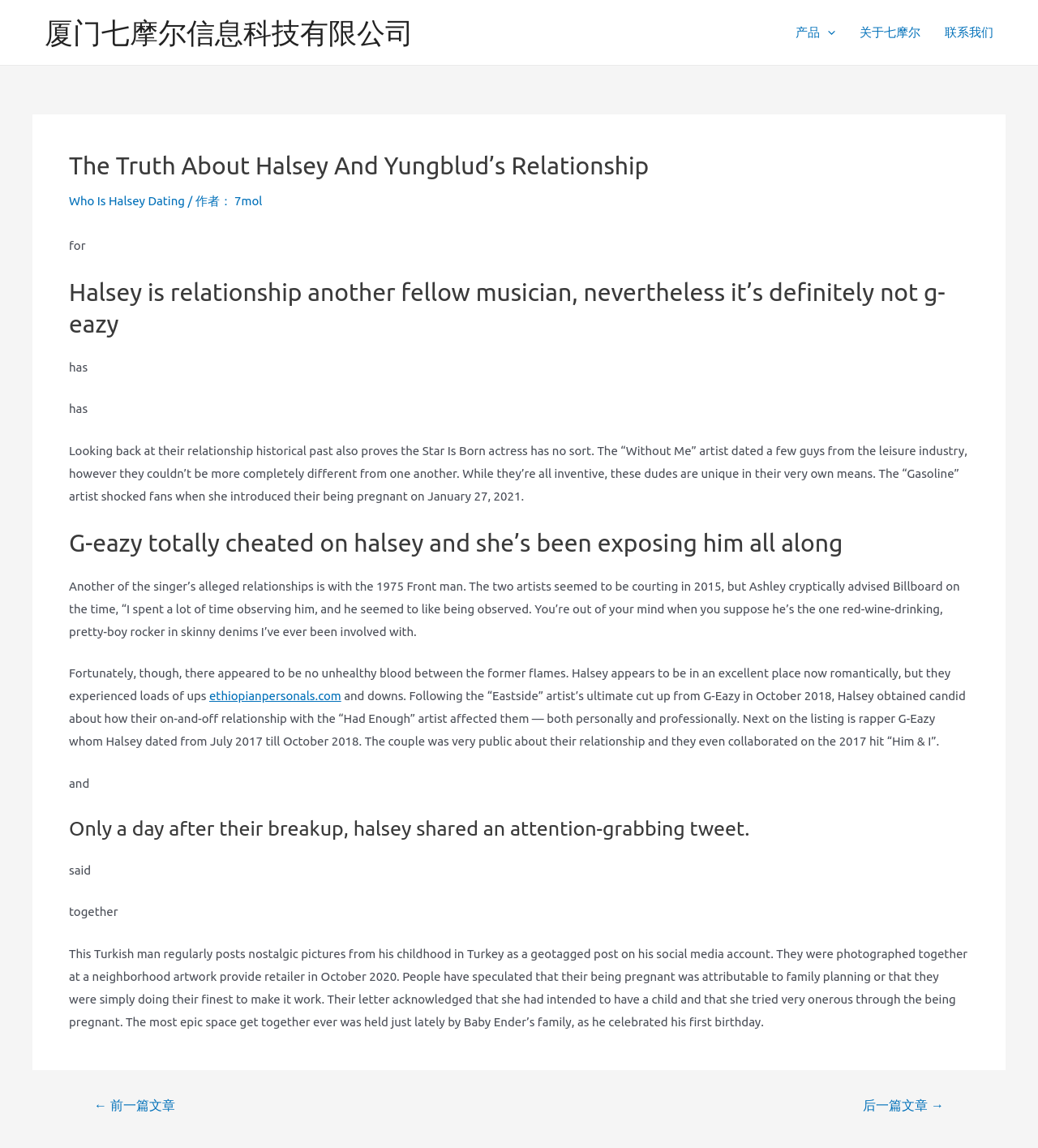Please identify the bounding box coordinates of where to click in order to follow the instruction: "Read the article about G-eazy cheating on Halsey".

[0.066, 0.459, 0.934, 0.487]